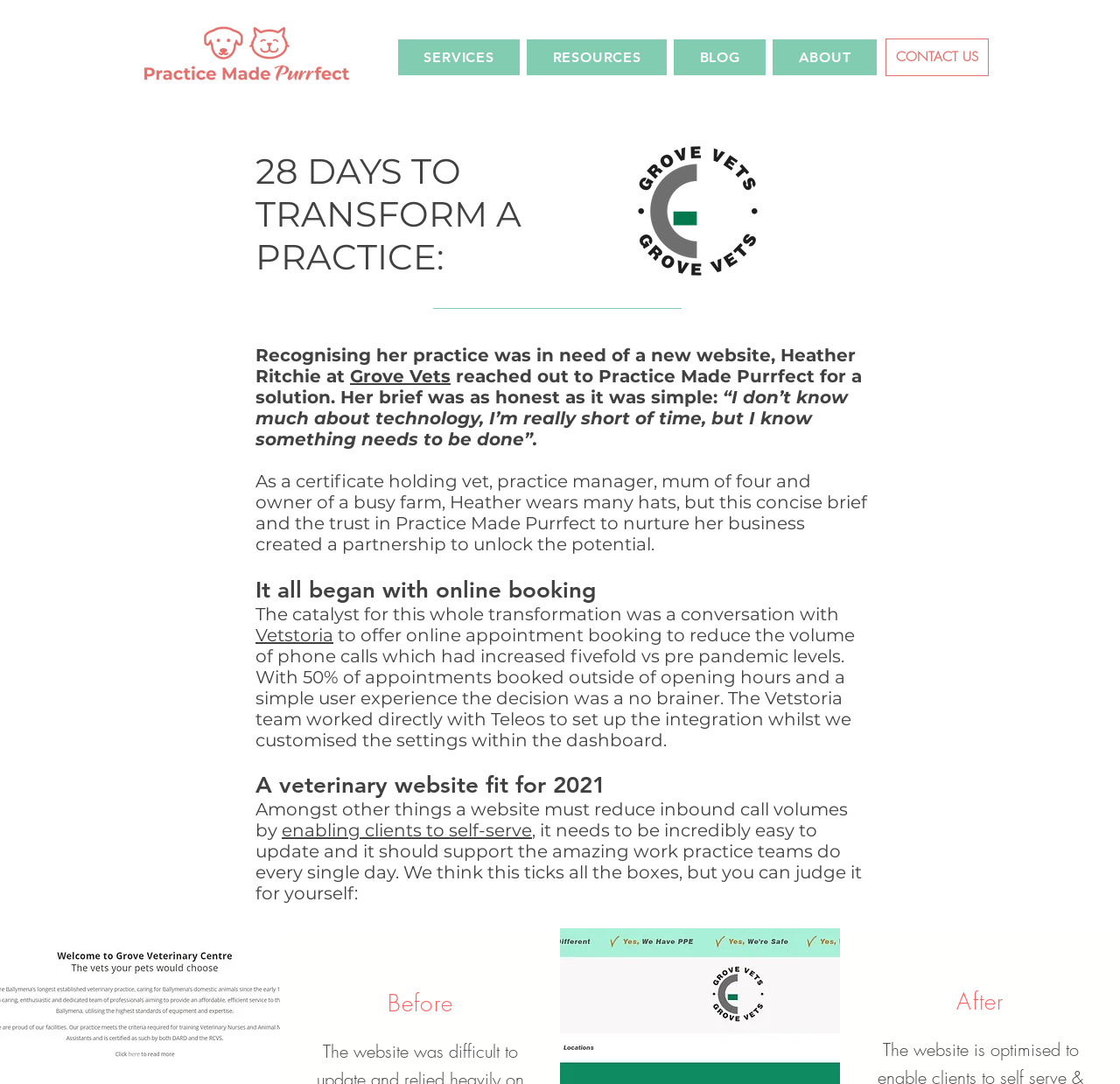What is the name of the online appointment booking system?
Using the visual information, reply with a single word or short phrase.

Vetstoria